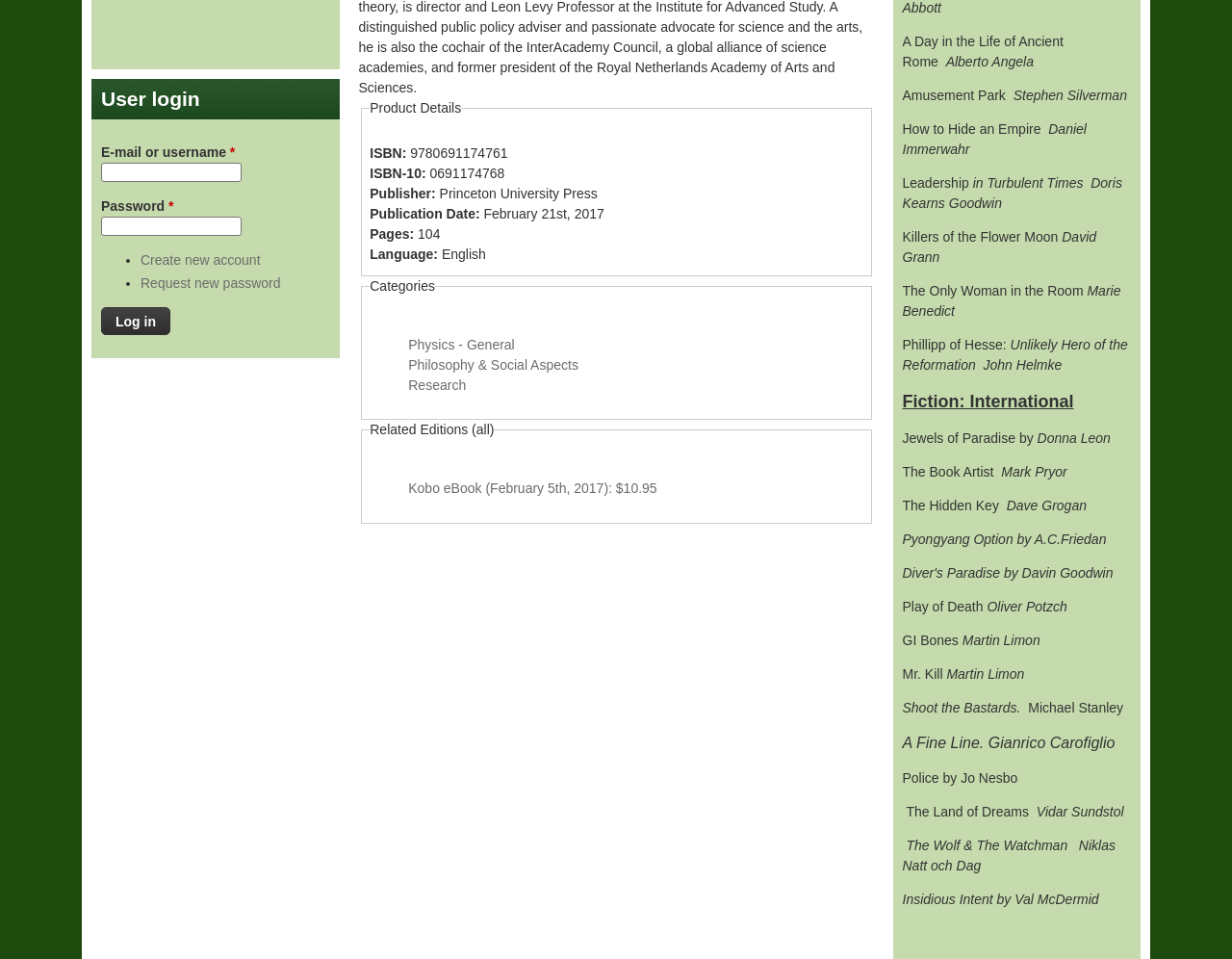Determine the bounding box coordinates of the target area to click to execute the following instruction: "Visit previous post."

None